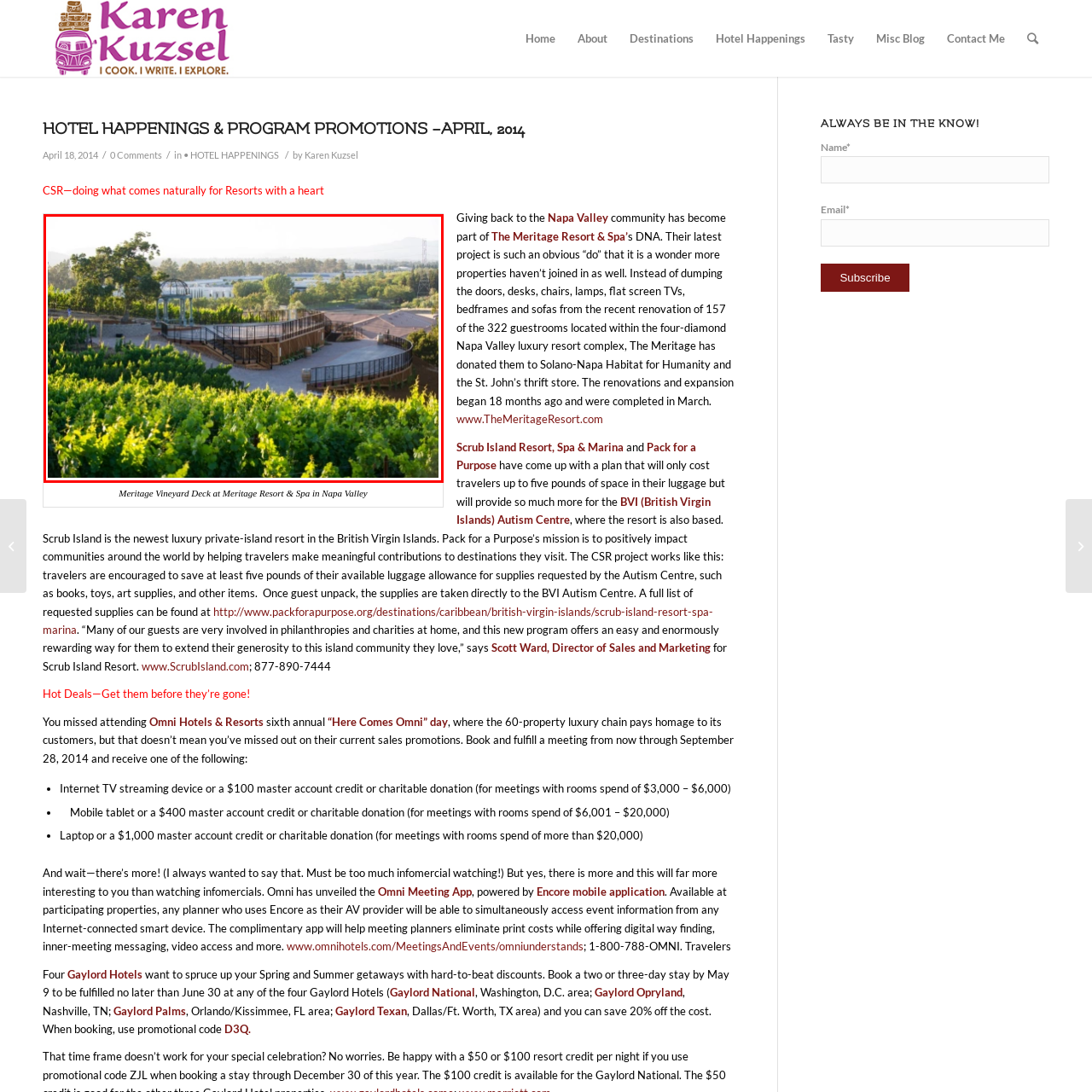Give a thorough and detailed explanation of the image enclosed by the red border.

The image showcases the picturesque "Meritage Vineyard Deck" at the Meritage Resort & Spa in Napa Valley. The scene captures an elegant outdoor area surrounded by lush vineyards, with a beautifully designed deck that features a wooden railing and a gazebo structure. The vibrant green grapevines lead the eye into the serene landscape, enhanced by the soft glow of sunlight filtering through the leaves. In the background, rolling hills and distant structures create a tranquil setting, perfect for enjoying fine wine and the natural beauty of Napa Valley. This venue is not only ideal for wine enthusiasts but also reflects the resort's commitment to community and sustainable practices.